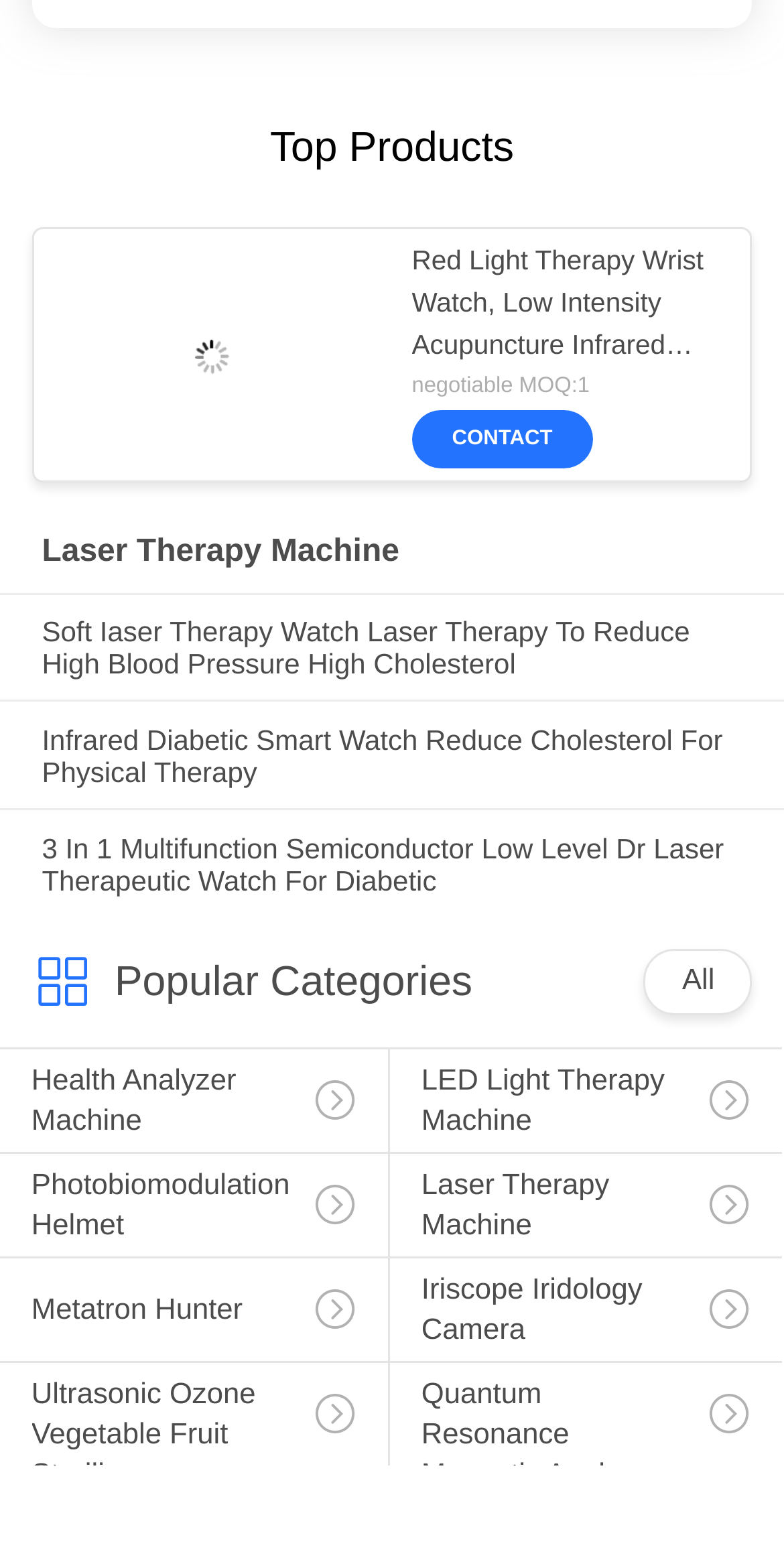Pinpoint the bounding box coordinates of the clickable area necessary to execute the following instruction: "Follow on Facebook". The coordinates should be given as four float numbers between 0 and 1, namely [left, top, right, bottom].

None